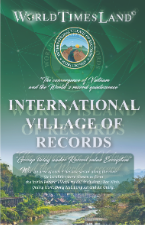What is the focus of the landscape design?
Look at the screenshot and respond with one word or a short phrase.

Nature